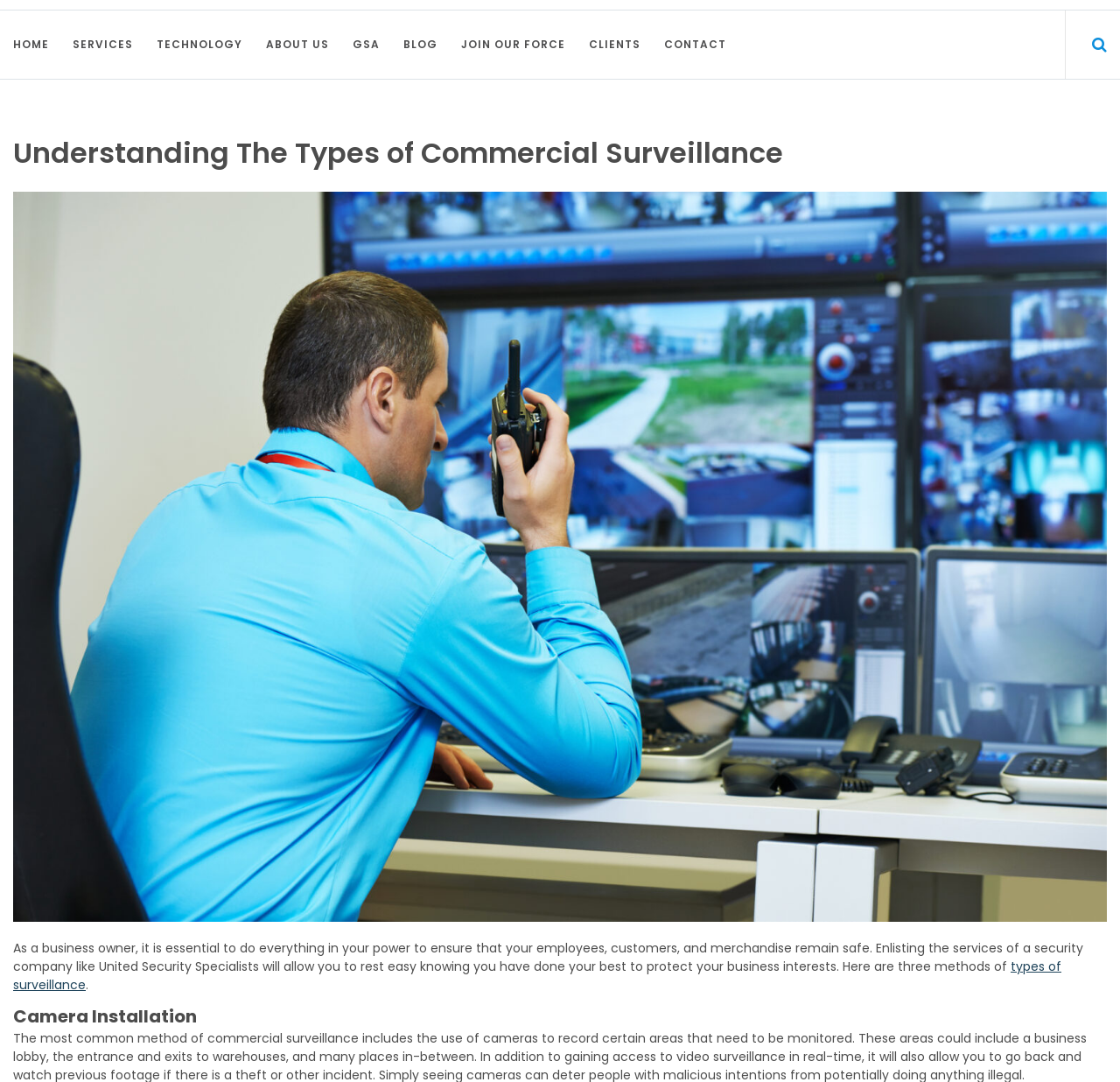Locate the bounding box coordinates of the clickable part needed for the task: "Navigate to 'Home'".

None